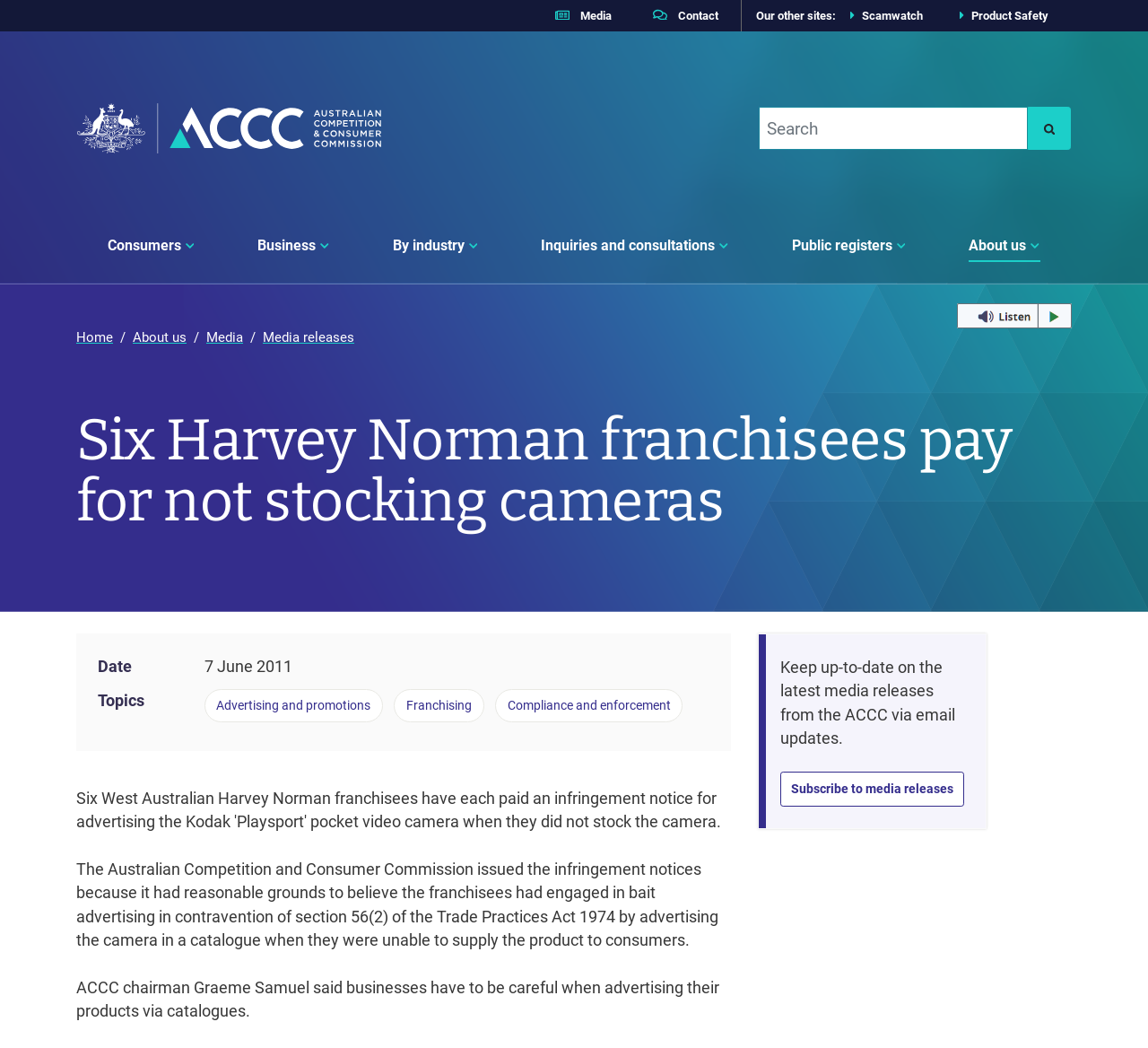Please answer the following question using a single word or phrase: 
What is the purpose of the search box?

To search the website